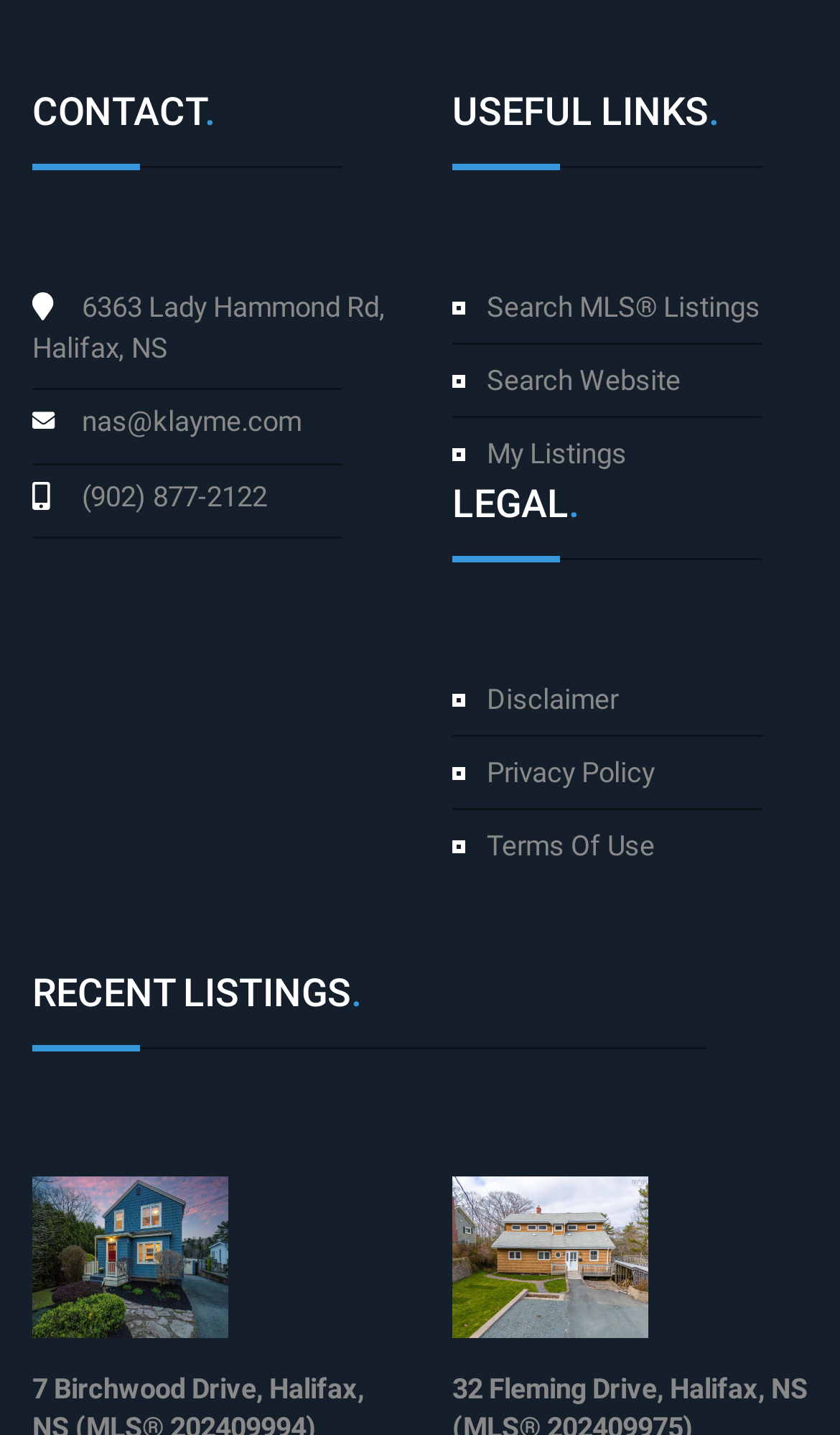How many links are under 'USEFUL LINKS'?
Provide a concise answer using a single word or phrase based on the image.

3